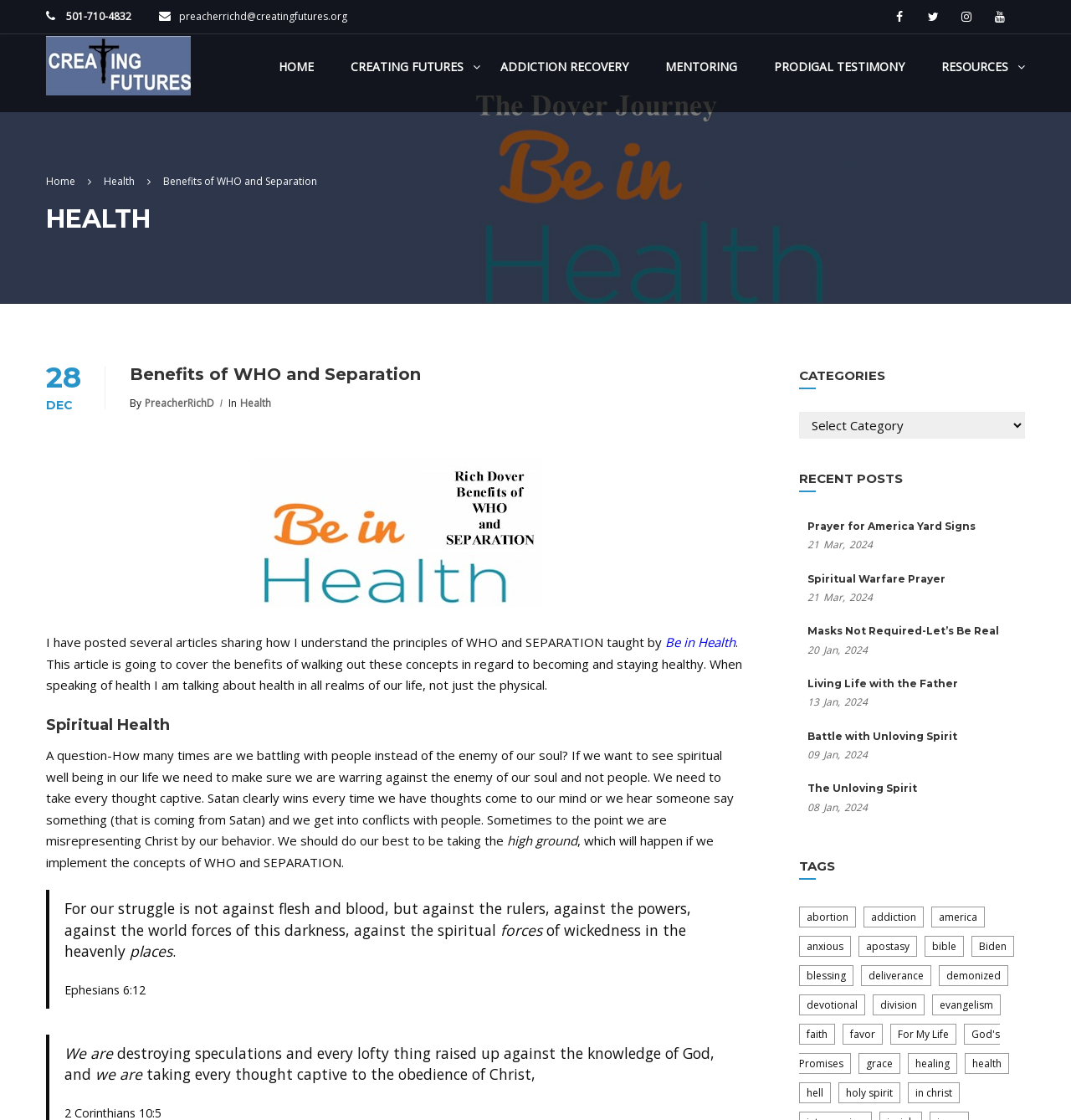Please identify the primary heading of the webpage and give its text content.

Benefits of WHO and Separation